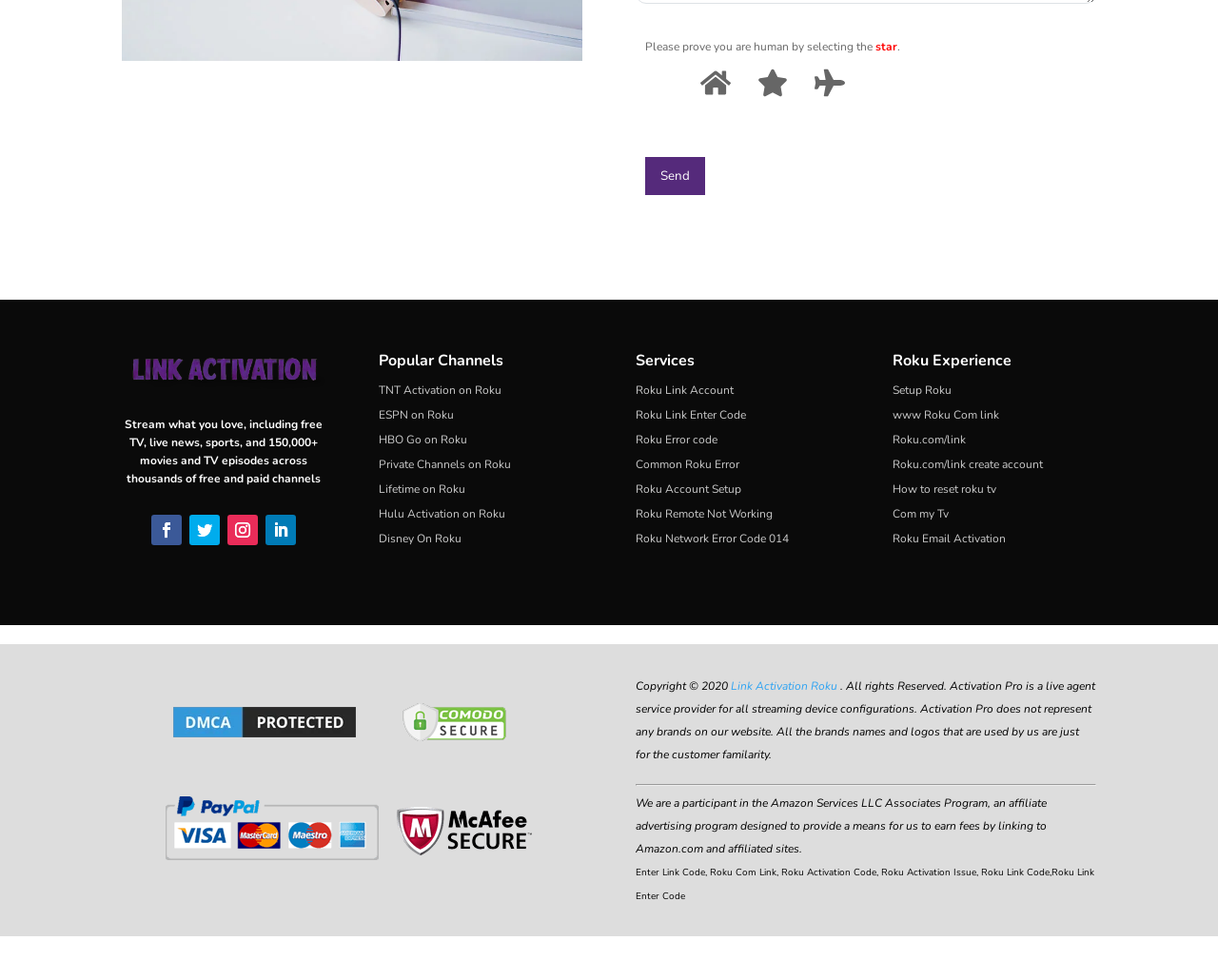Determine the bounding box coordinates for the region that must be clicked to execute the following instruction: "Click the 'Setup Roku' link".

[0.733, 0.39, 0.781, 0.406]